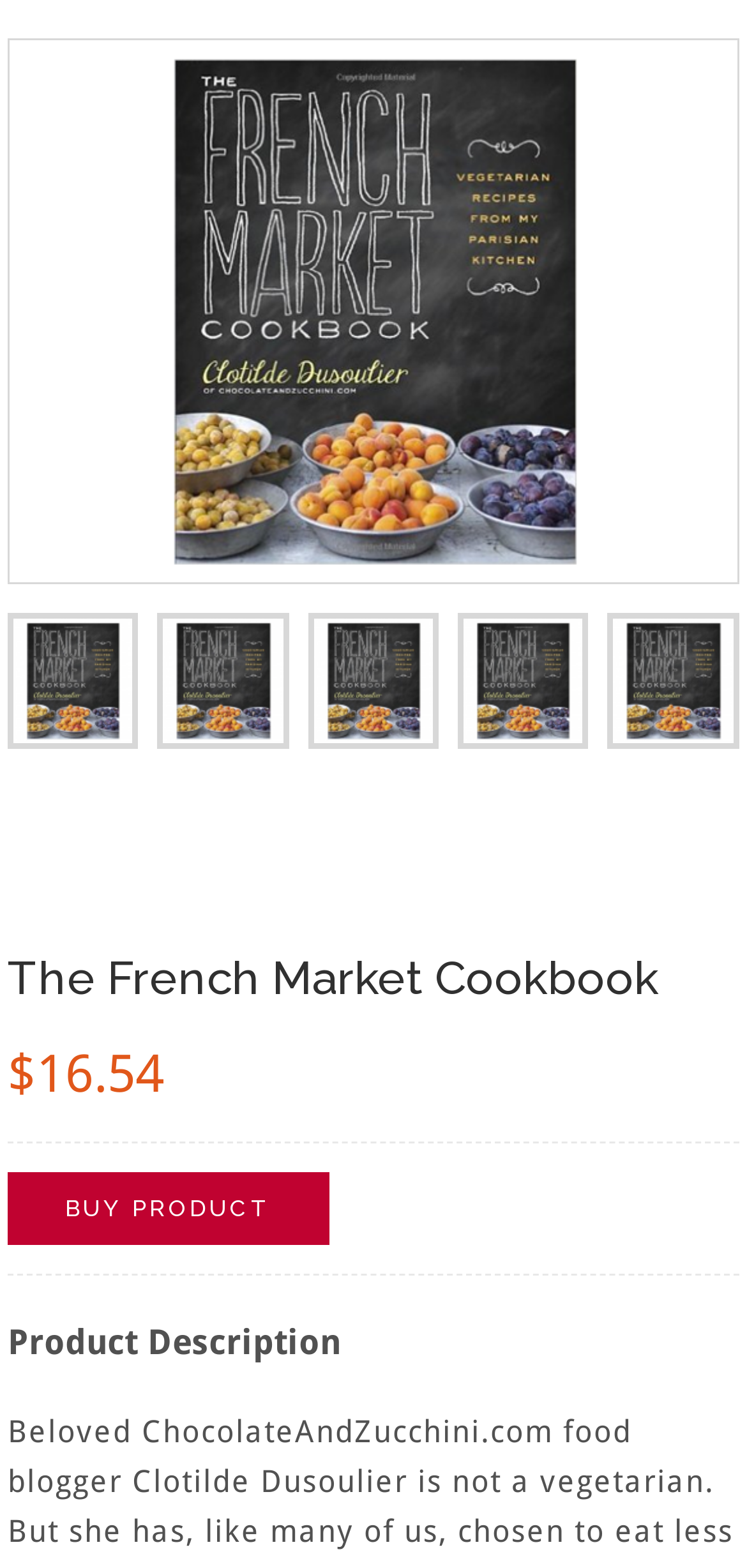Locate the bounding box of the UI element described by: "alt="The French Market Cookbook"" in the given webpage screenshot.

[0.822, 0.394, 0.982, 0.474]